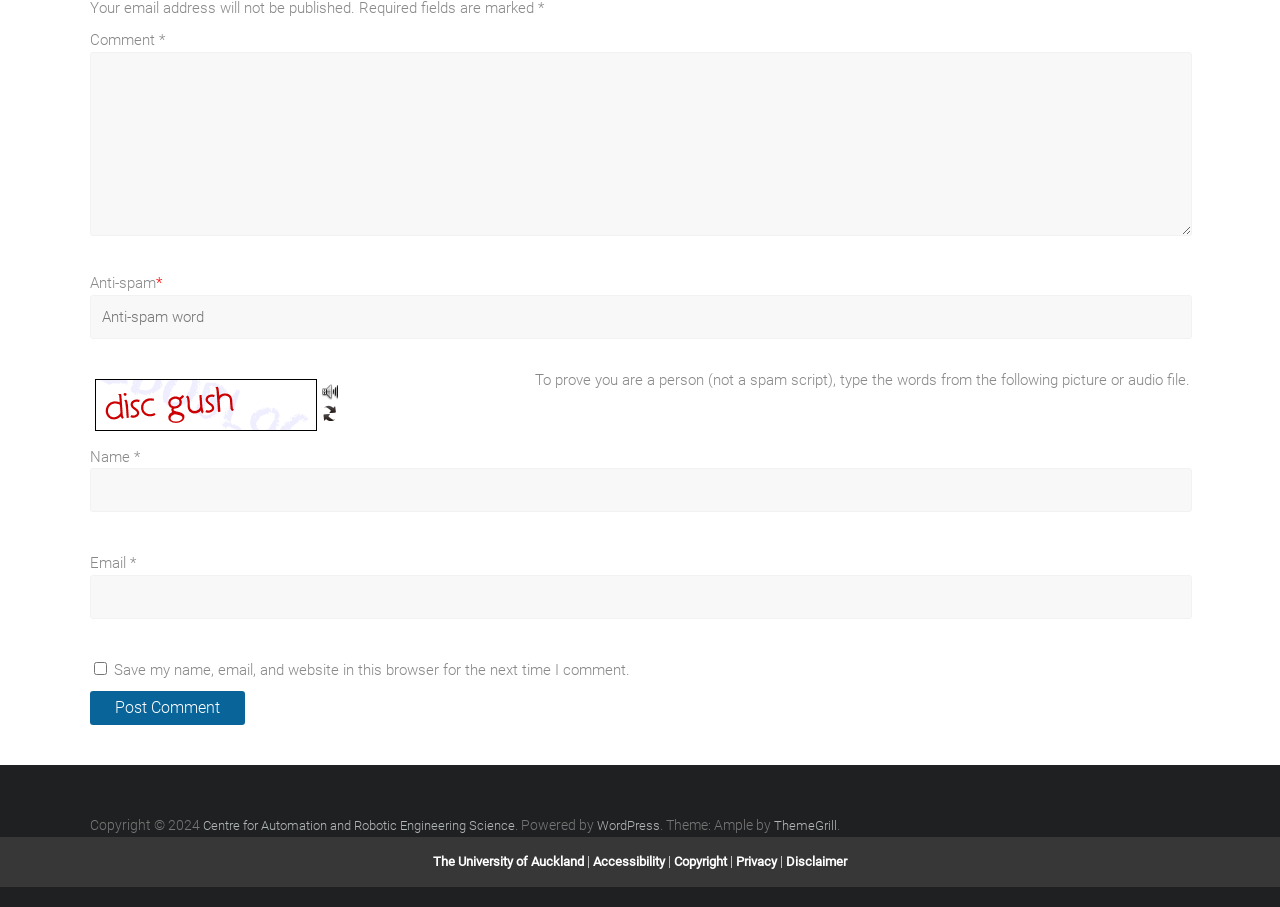Identify the bounding box coordinates of the element that should be clicked to fulfill this task: "Enter your name". The coordinates should be provided as four float numbers between 0 and 1, i.e., [left, top, right, bottom].

[0.07, 0.516, 0.931, 0.565]